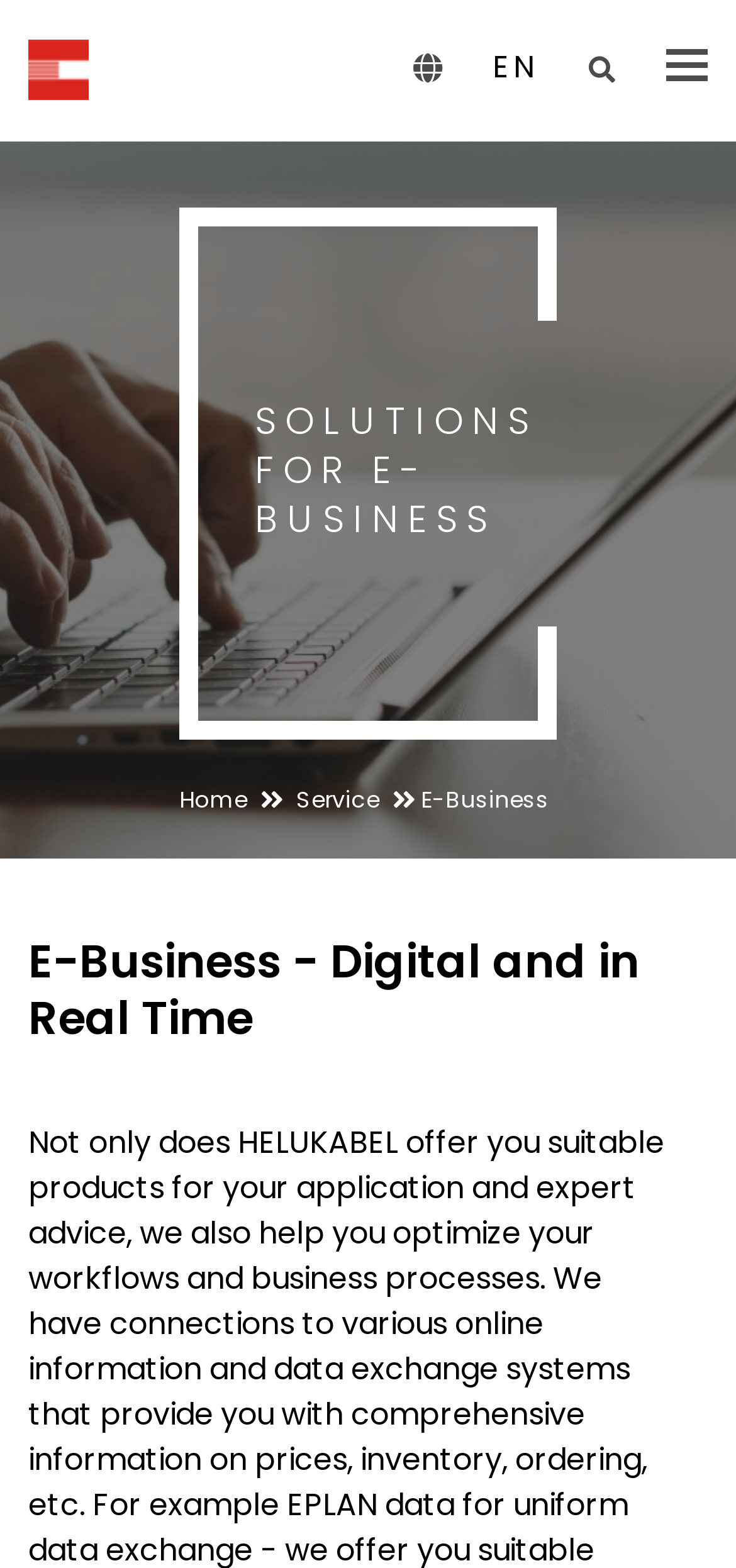Find the bounding box coordinates for the element that must be clicked to complete the instruction: "click the Helukabel Logo". The coordinates should be four float numbers between 0 and 1, indicated as [left, top, right, bottom].

[0.038, 0.011, 0.121, 0.073]